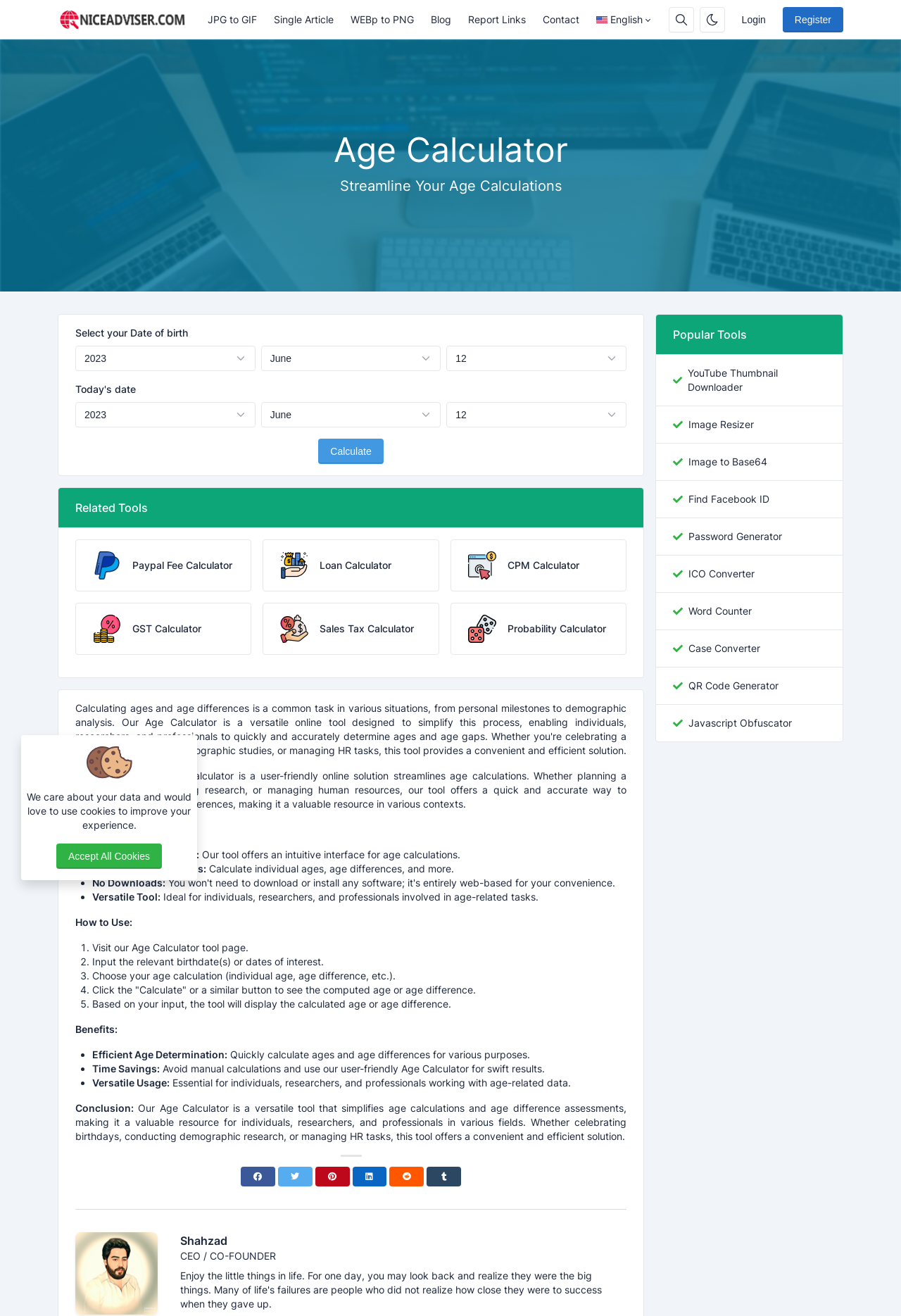Find the UI element described as: "parent_node: Posts by" and predict its bounding box coordinates. Ensure the coordinates are four float numbers between 0 and 1, [left, top, right, bottom].

None